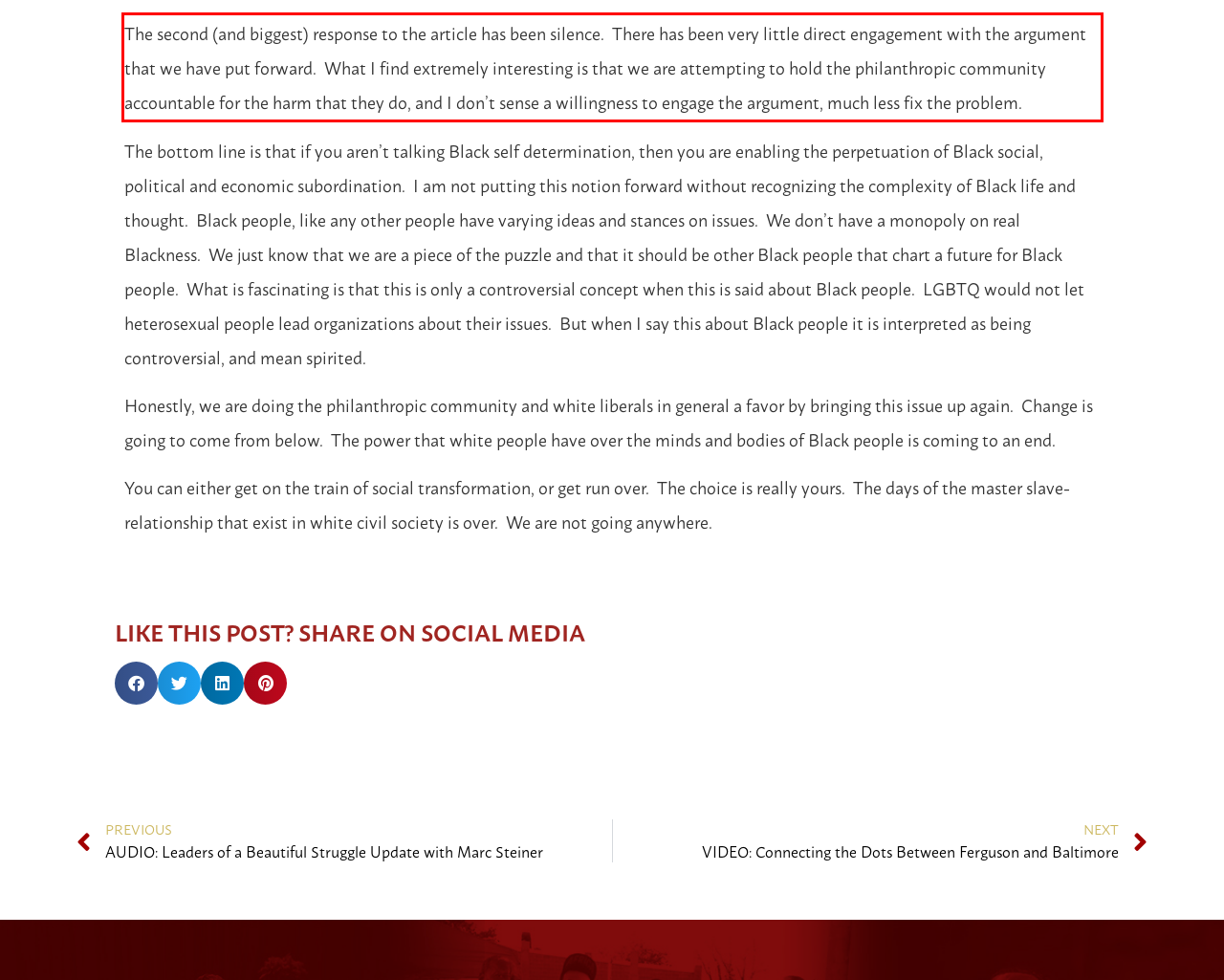Within the screenshot of a webpage, identify the red bounding box and perform OCR to capture the text content it contains.

The second (and biggest) response to the article has been silence. There has been very little direct engagement with the argument that we have put forward. What I find extremely interesting is that we are attempting to hold the philanthropic community accountable for the harm that they do, and I don’t sense a willingness to engage the argument, much less fix the problem.